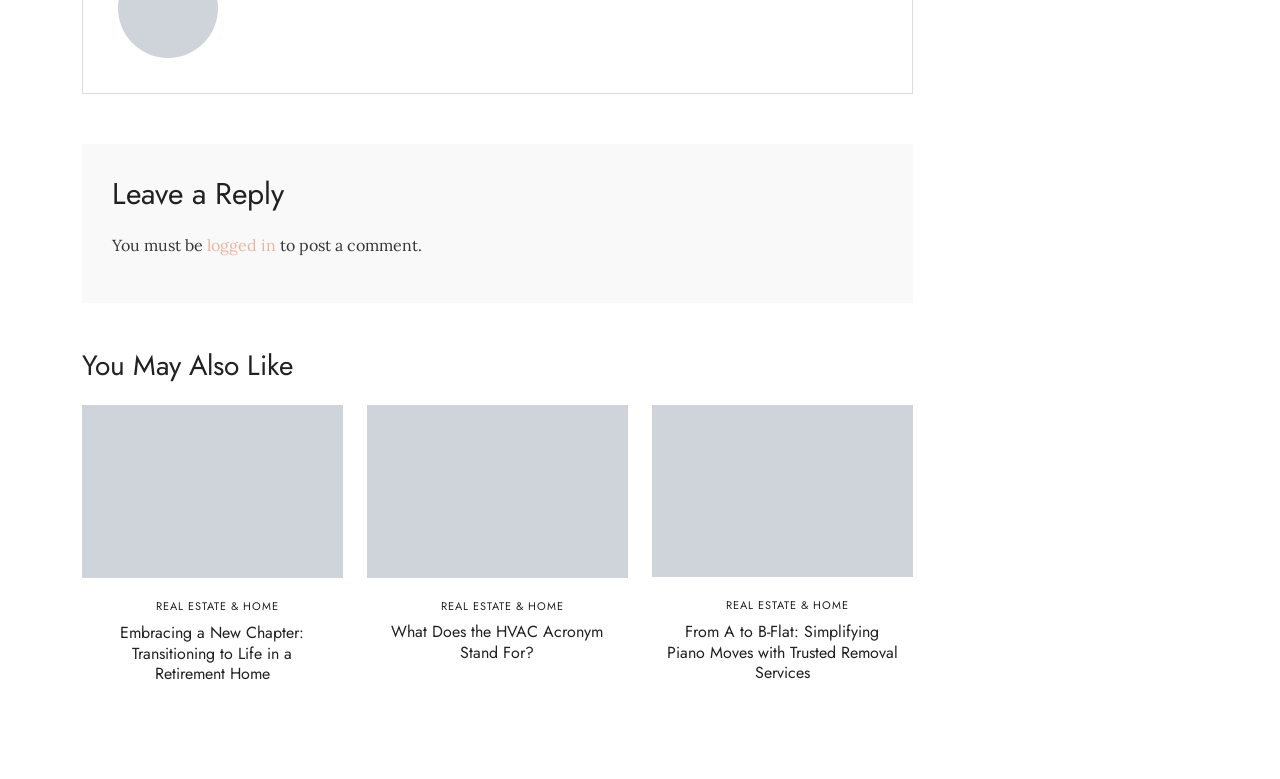What is the category of the second article?
Refer to the screenshot and respond with a concise word or phrase.

REAL ESTATE & HOME